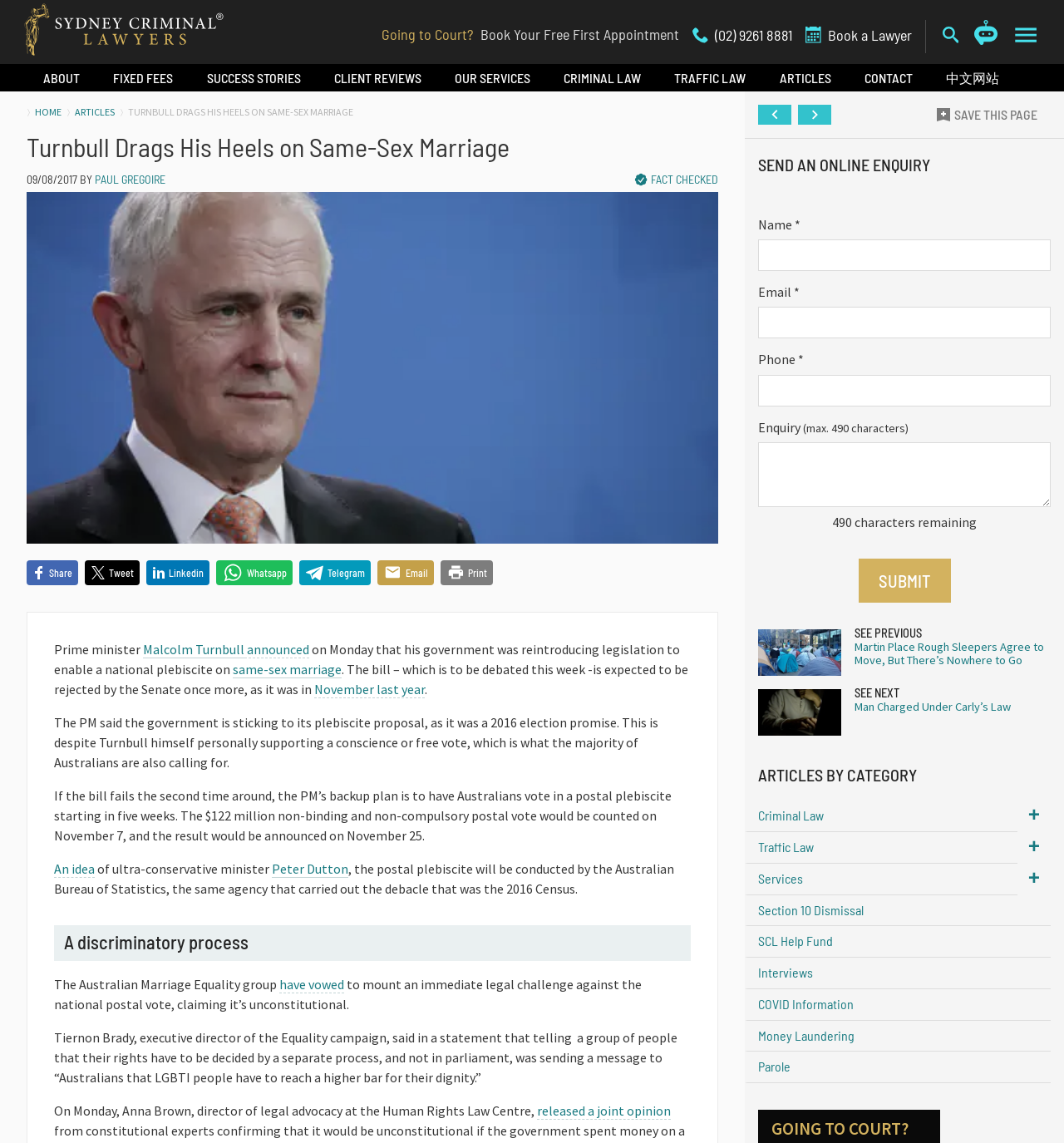Determine the bounding box for the HTML element described here: "Print". The coordinates should be given as [left, top, right, bottom] with each number being a float between 0 and 1.

[0.414, 0.49, 0.464, 0.512]